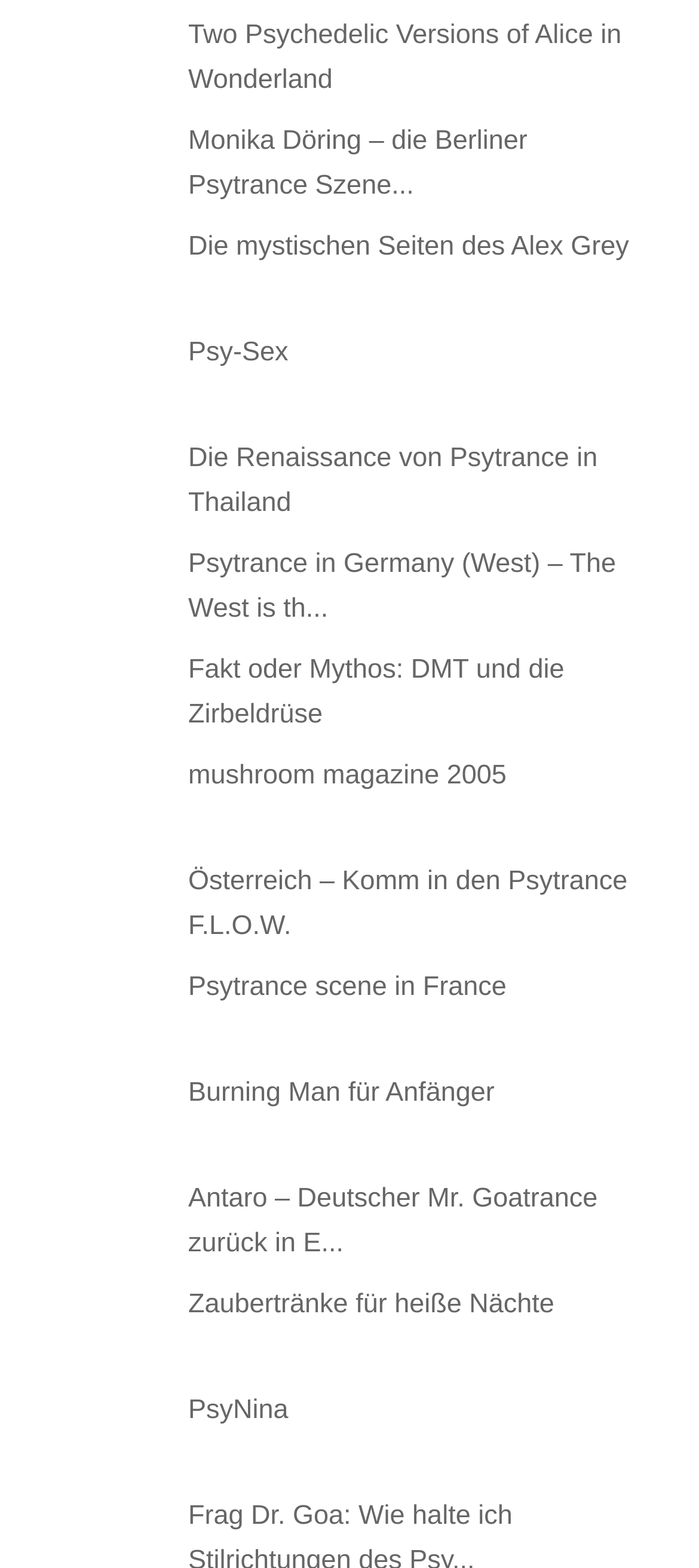Find the bounding box coordinates of the element to click in order to complete the given instruction: "Click on the link to read about Psytrance in Germany."

[0.269, 0.35, 0.881, 0.398]